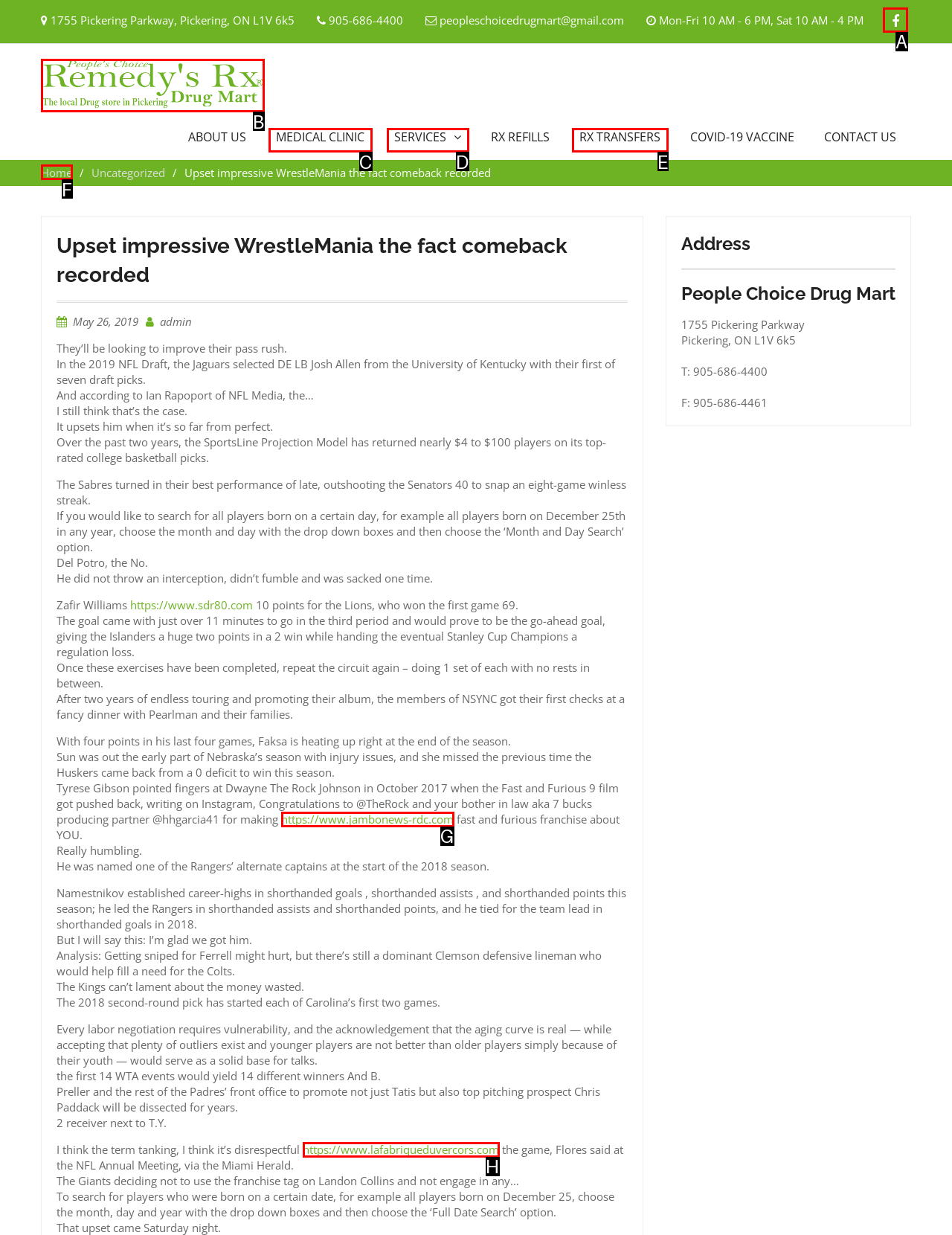Match the element description: alt="People's Choice Drug Mart" to the correct HTML element. Answer with the letter of the selected option.

B